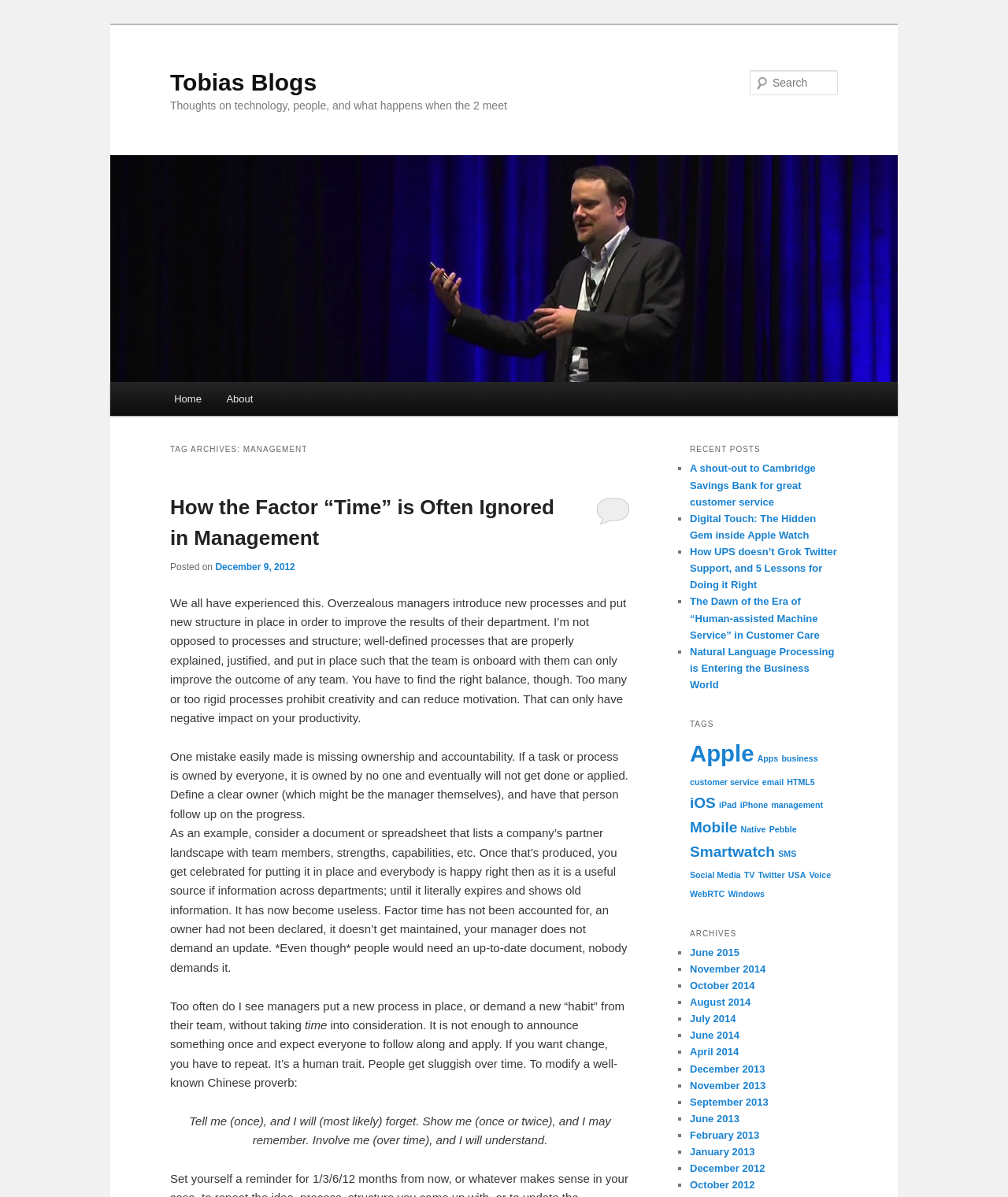What is the topic of the first post?
Please respond to the question thoroughly and include all relevant details.

The first post on the page has a heading that reads 'TAG ARCHIVES: MANAGEMENT', indicating that the topic of the post is related to management.